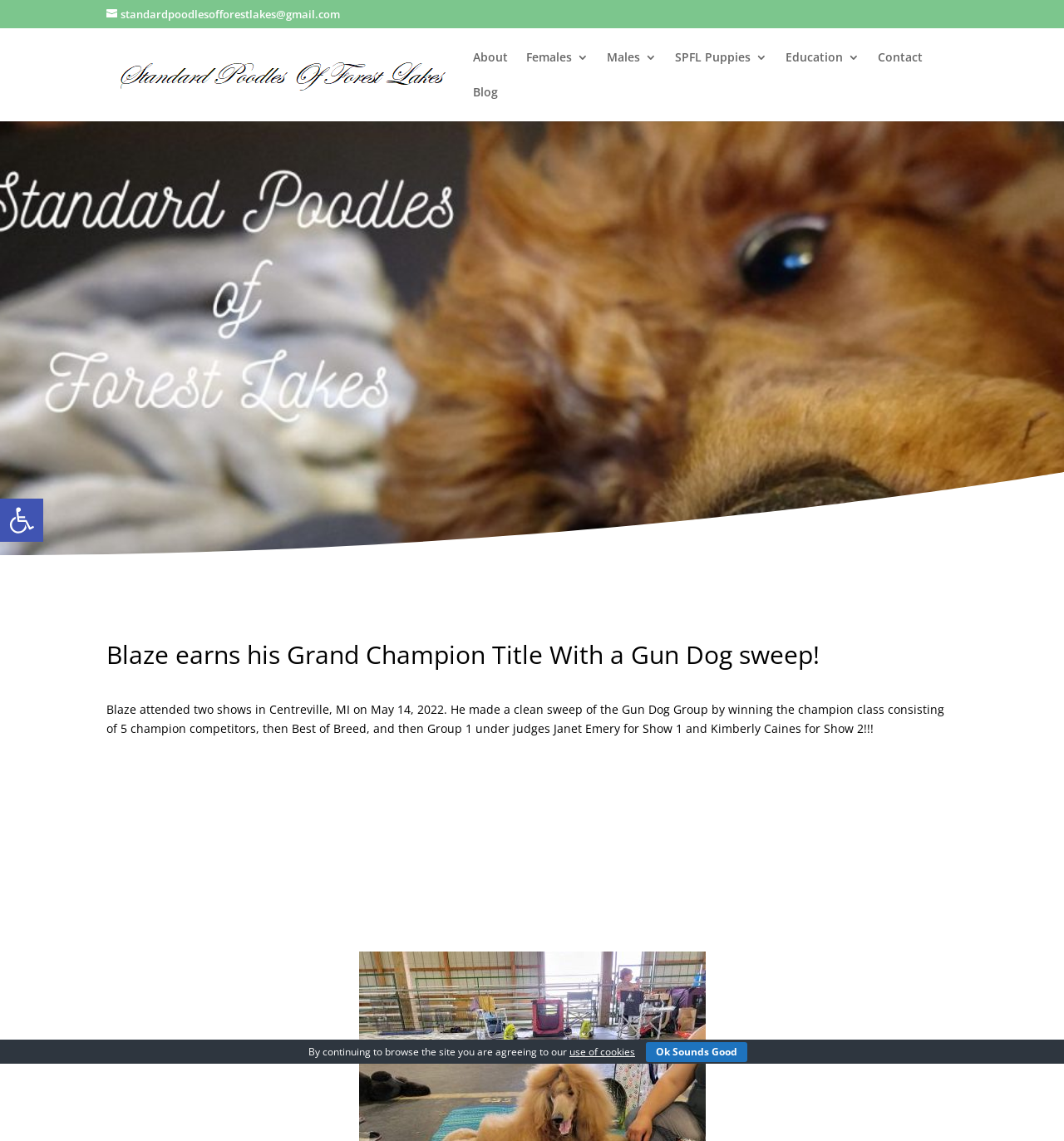Based on the description "Contact", find the bounding box of the specified UI element.

[0.825, 0.045, 0.867, 0.075]